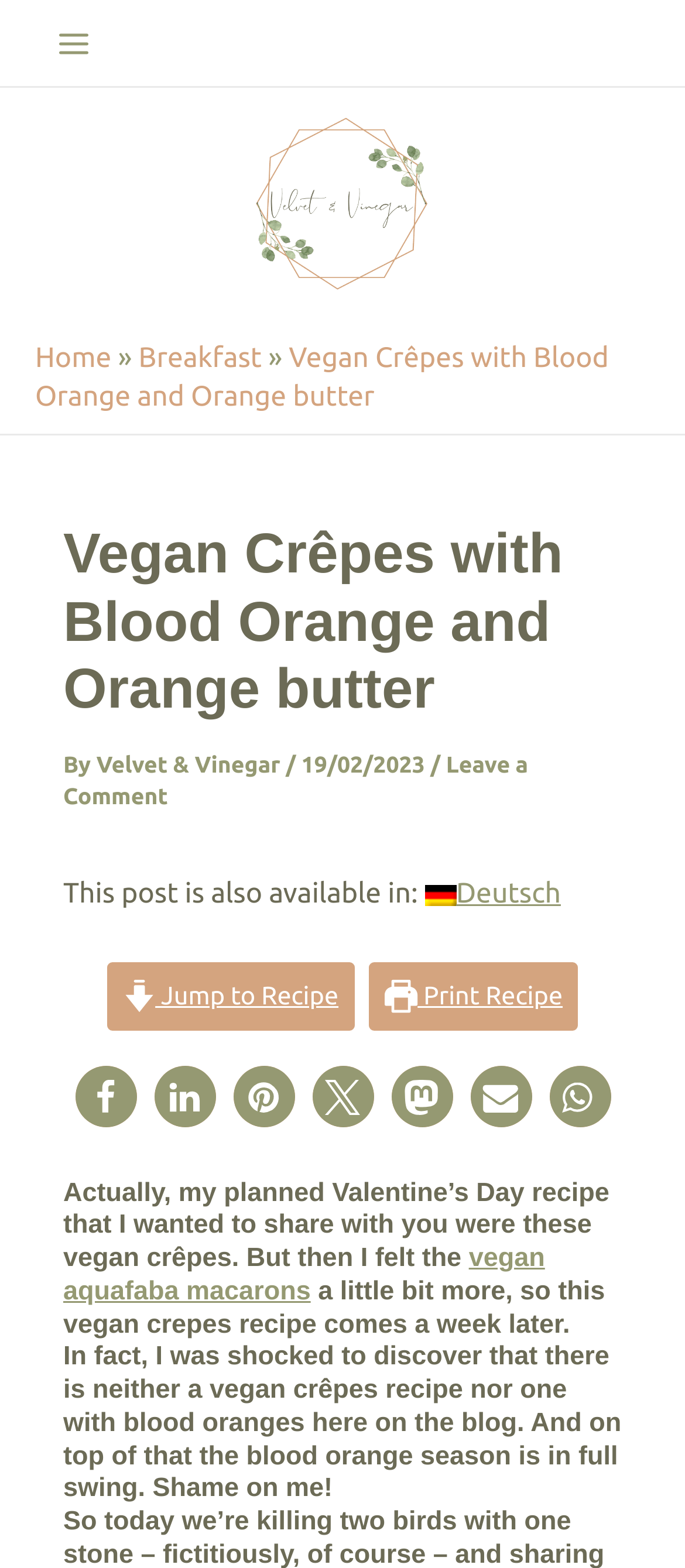Locate the bounding box coordinates of the clickable region necessary to complete the following instruction: "Go to the 'Breakfast' category". Provide the coordinates in the format of four float numbers between 0 and 1, i.e., [left, top, right, bottom].

[0.202, 0.218, 0.382, 0.238]